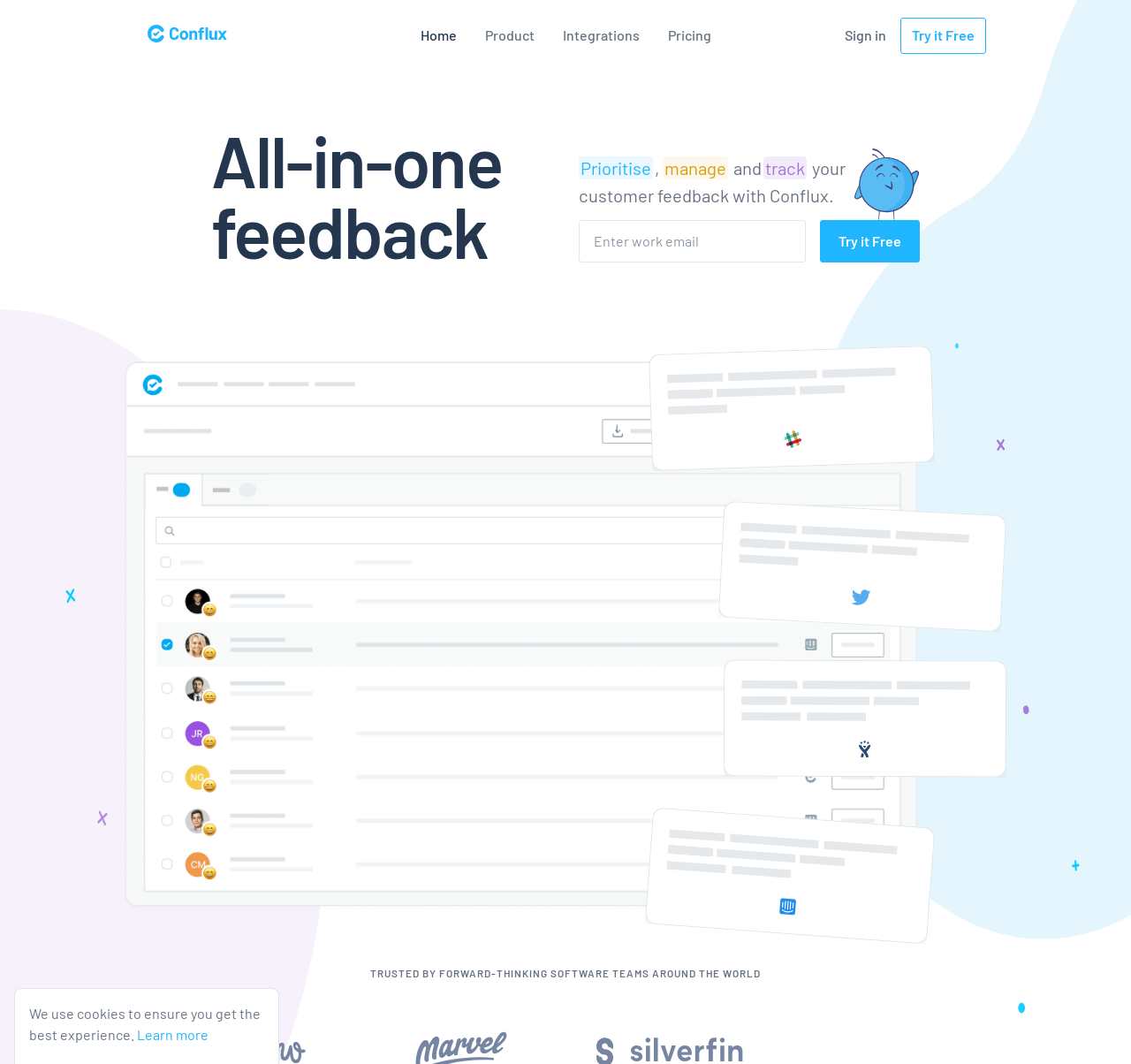Provide the bounding box coordinates of the section that needs to be clicked to accomplish the following instruction: "Click on the 'Try it Free' button."

[0.725, 0.207, 0.813, 0.246]